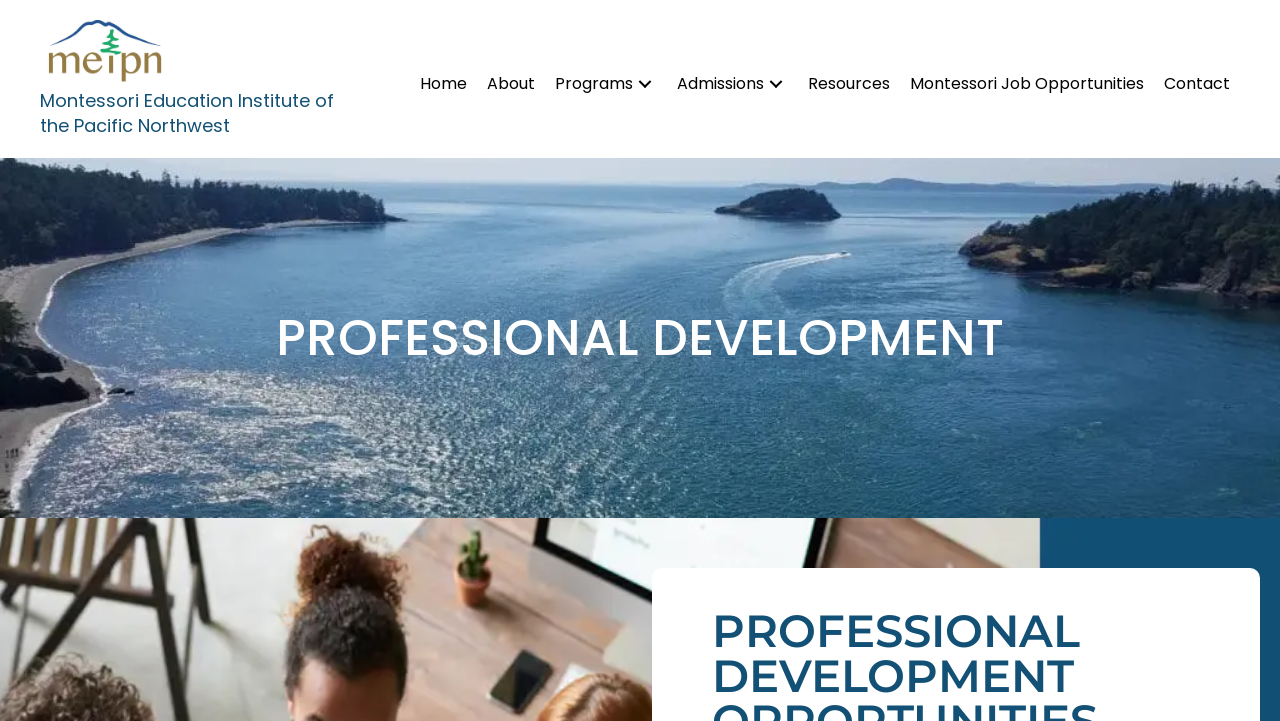Please find the bounding box coordinates of the section that needs to be clicked to achieve this instruction: "view Montessori Job Opportunities".

[0.703, 0.085, 0.902, 0.148]